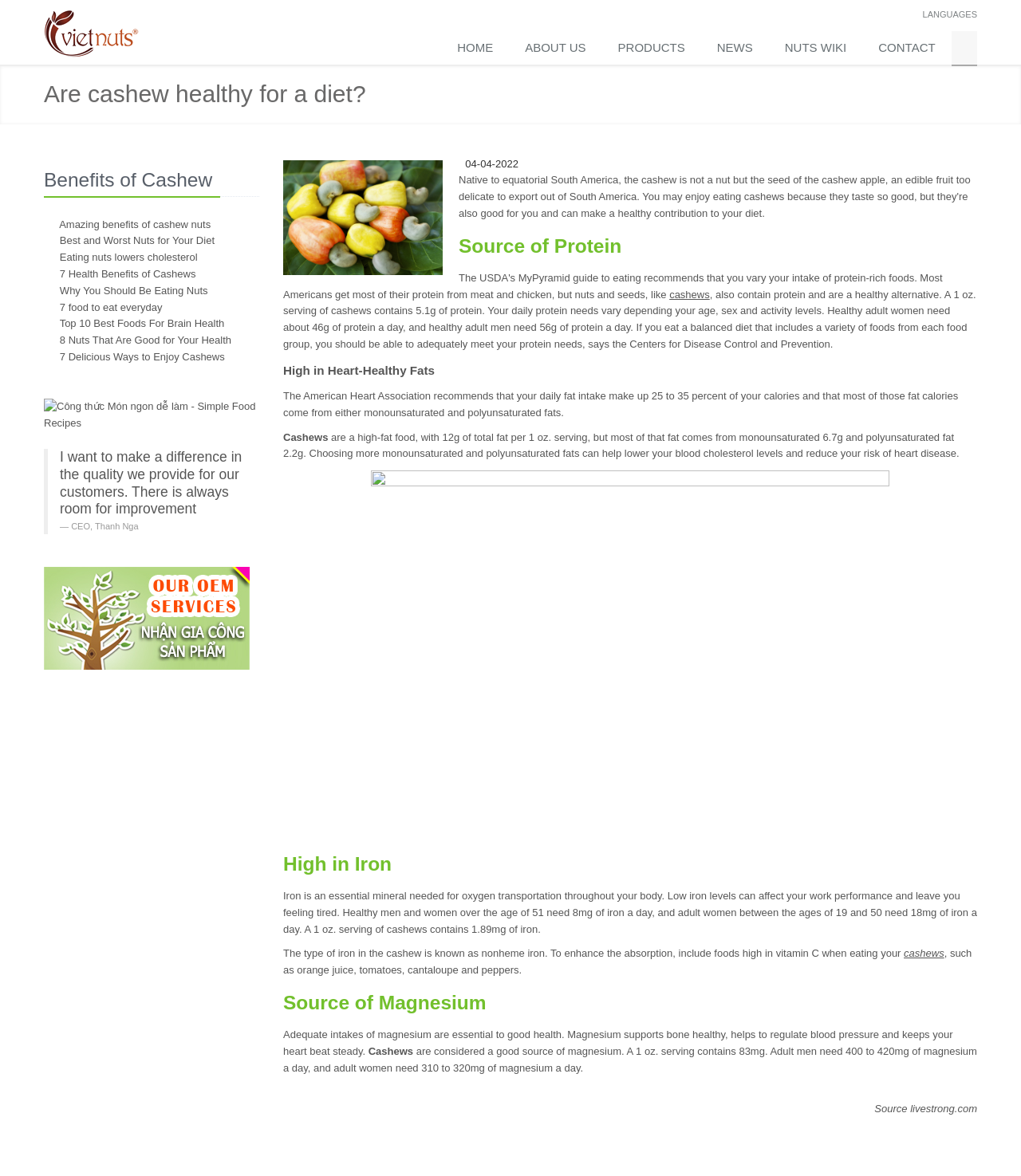Who is the CEO of the company?
Based on the image, respond with a single word or phrase.

Thanh Nga